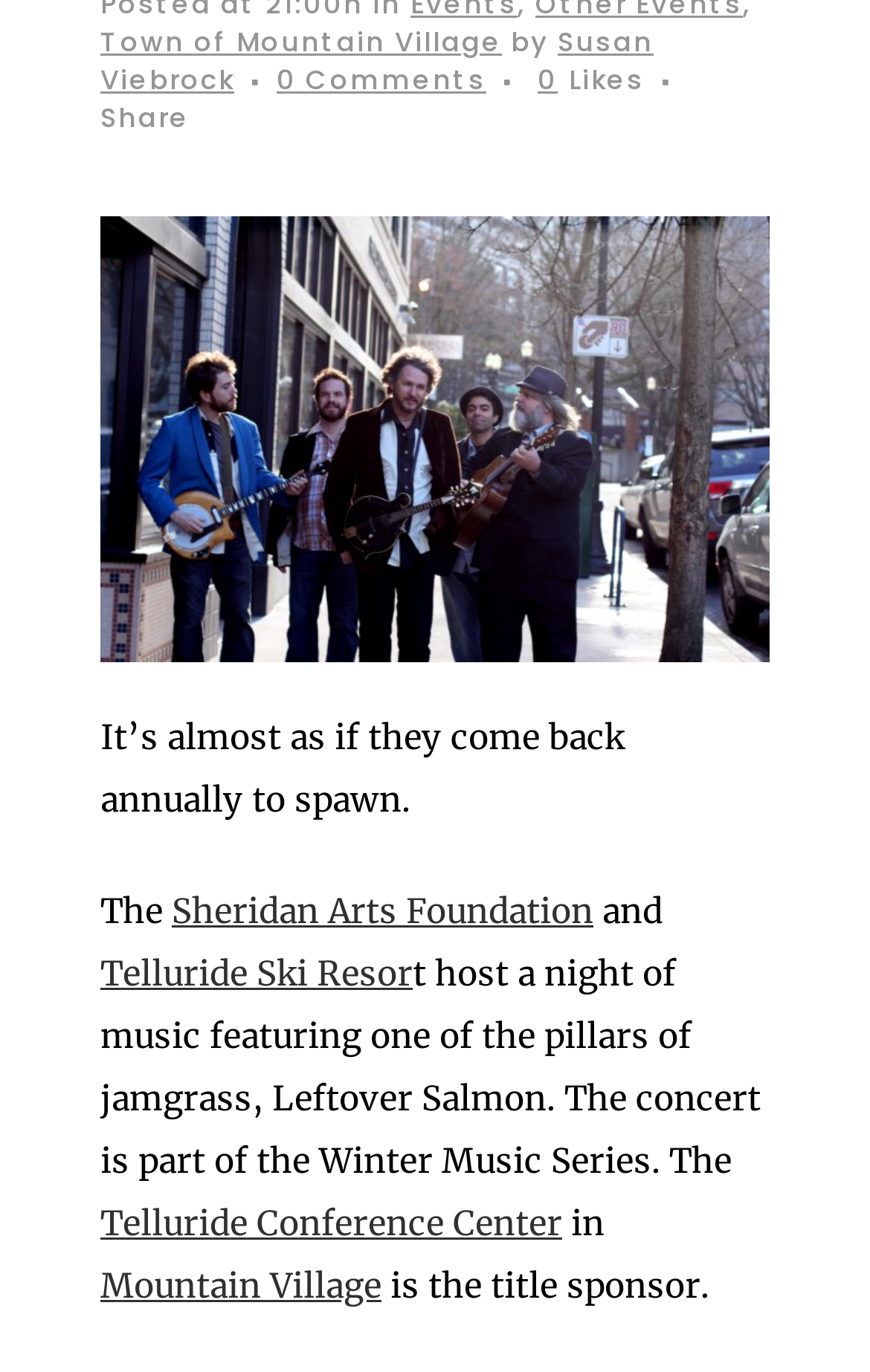Reply to the question with a single word or phrase:
What is the name of the concert series?

Winter Music Series